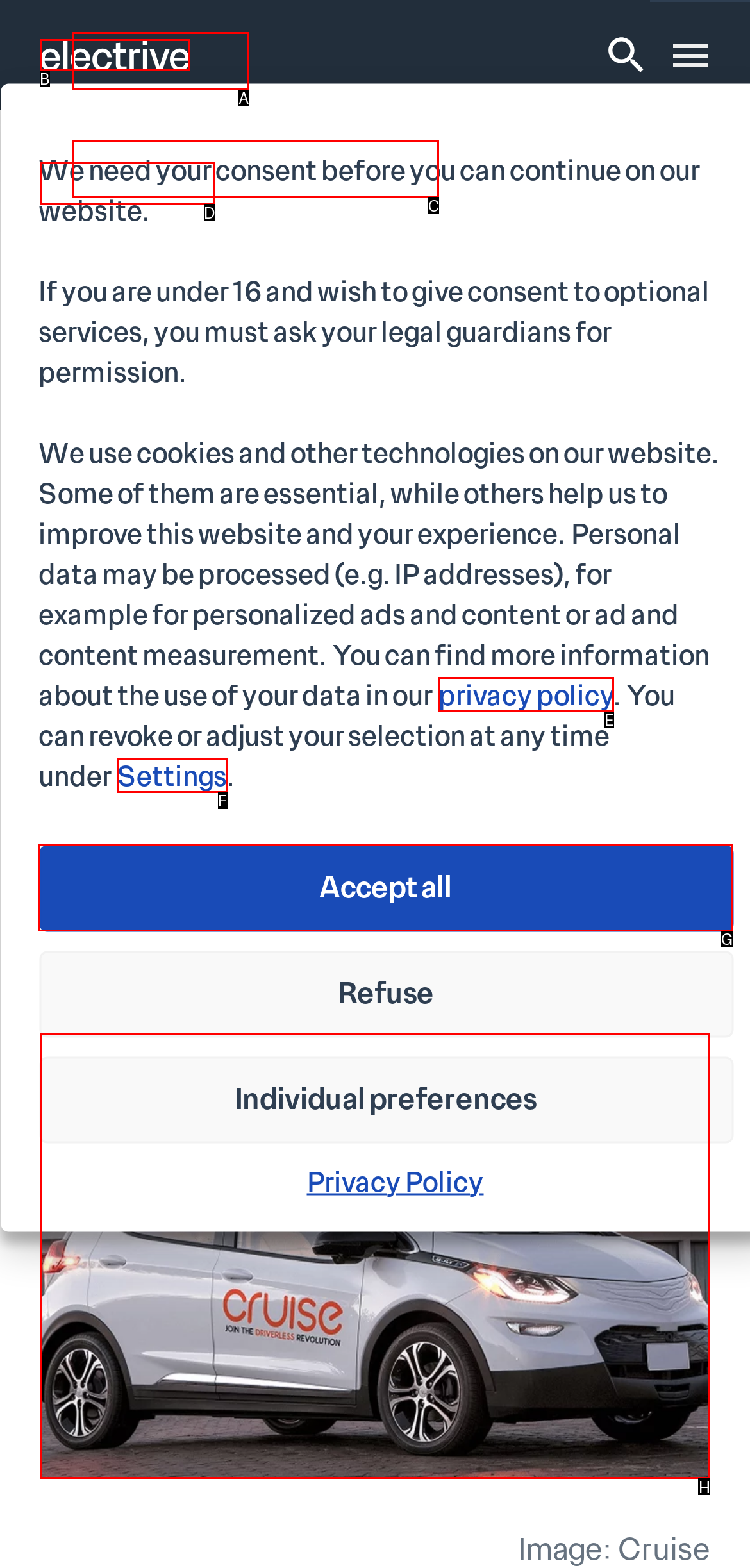Identify the correct HTML element to click for the task: View the image of general-motors-chevrolet-bolt-cruise. Provide the letter of your choice.

H